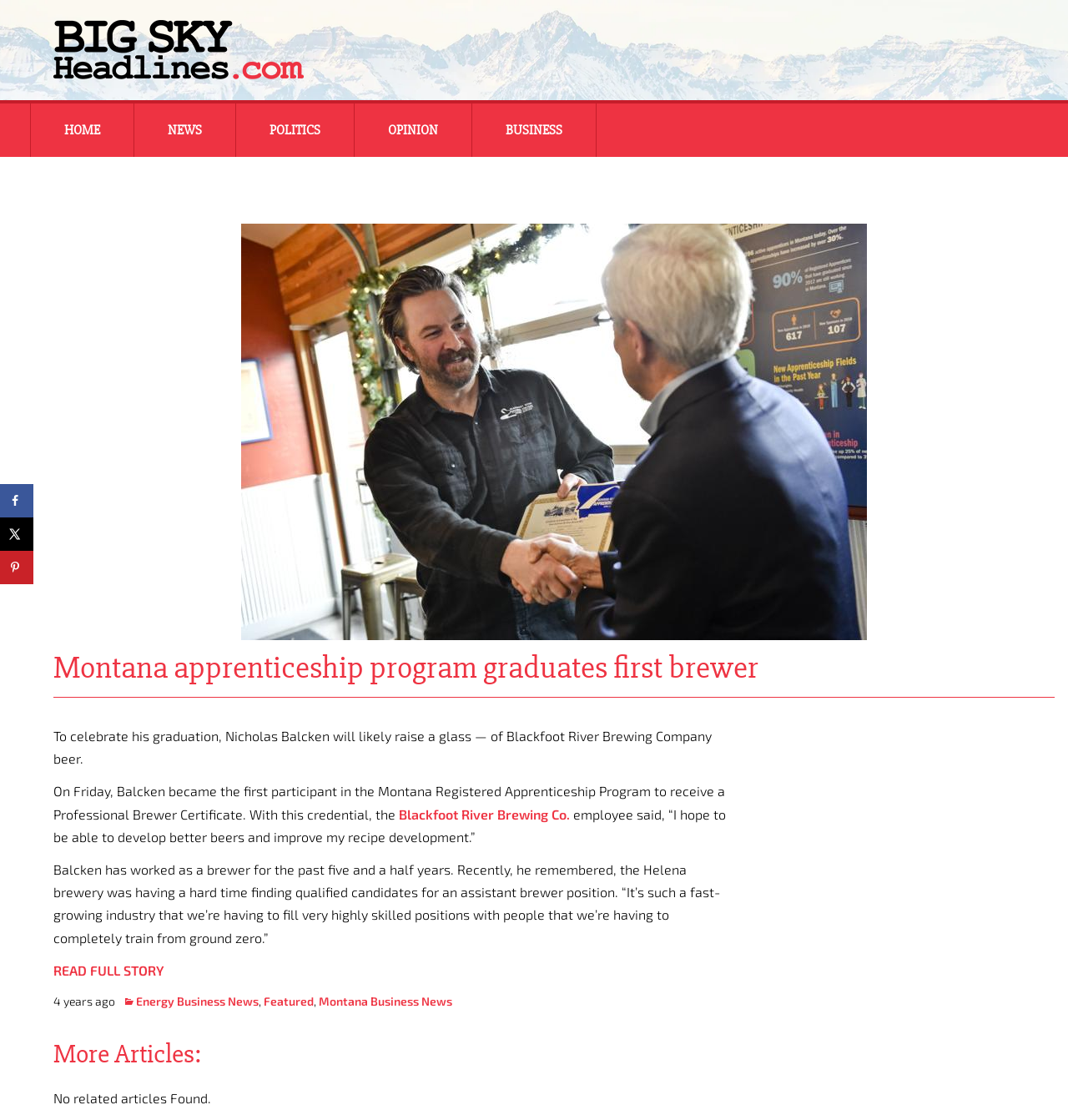Give a short answer to this question using one word or a phrase:
What is Nicholas Balcken's occupation?

Brewer